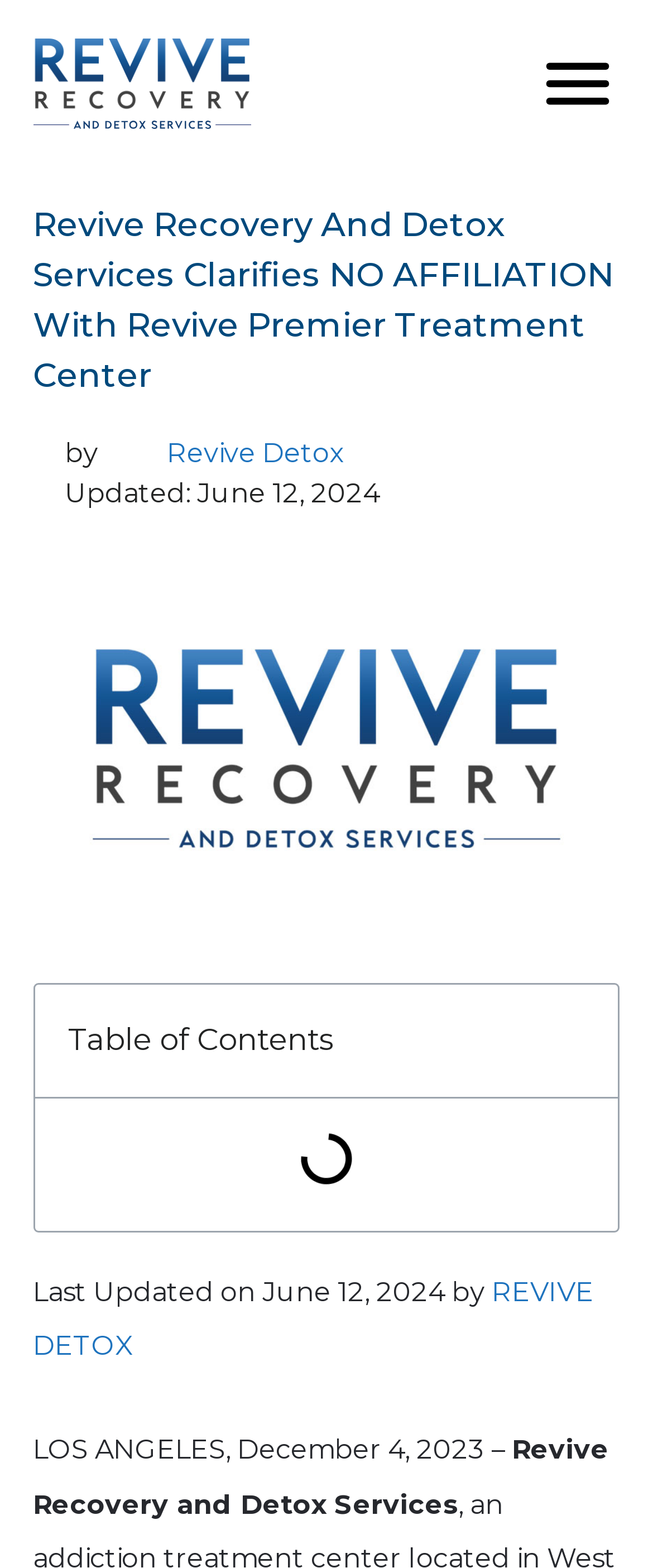What is the location of the treatment center?
Refer to the image and give a detailed answer to the question.

I found the answer by looking at the StaticText element with the text 'LOS ANGELES, December 4, 2023 –', which suggests that the location of the treatment center is Los Angeles.